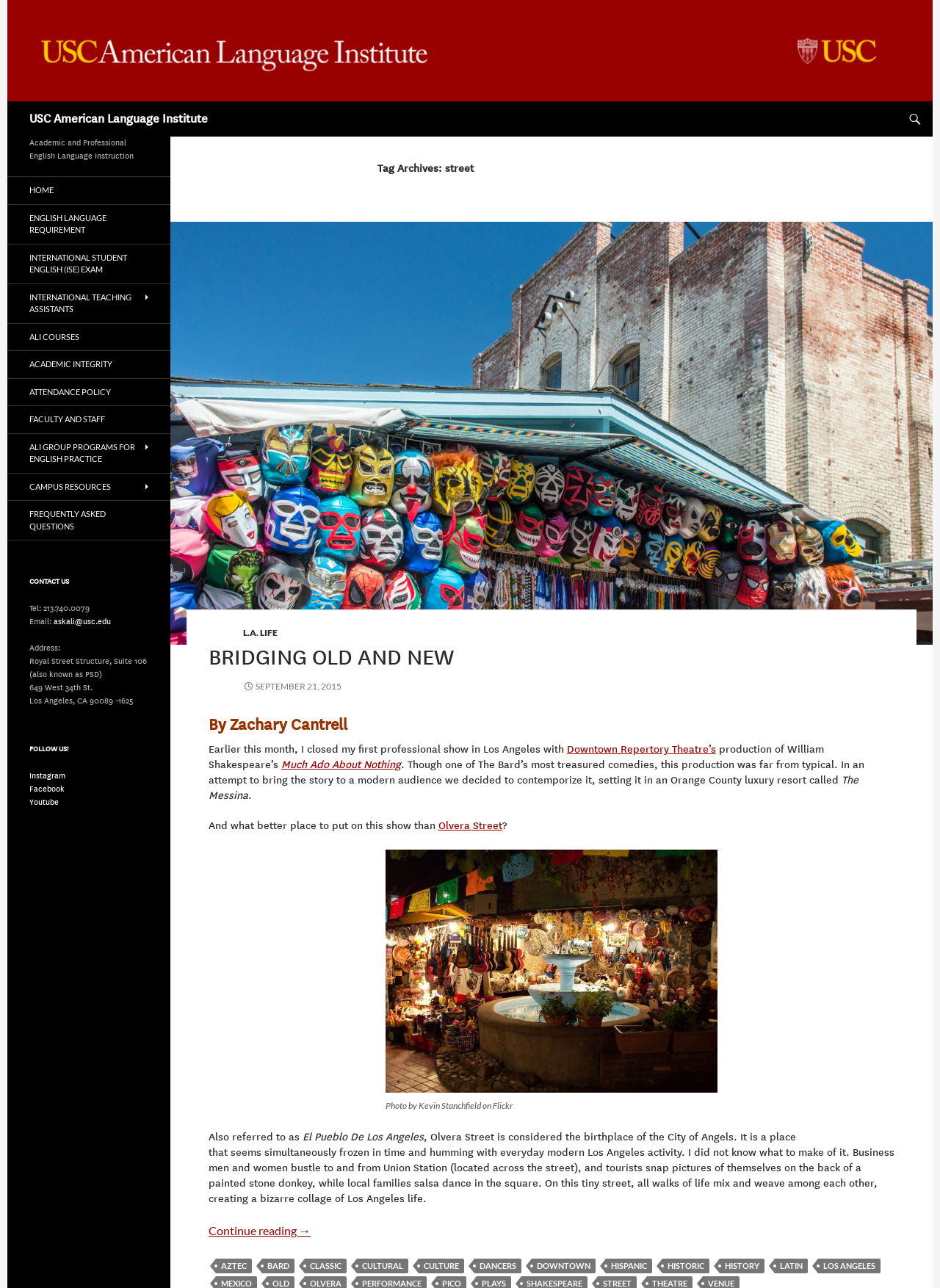Select the bounding box coordinates of the element I need to click to carry out the following instruction: "Contact the institute via email".

[0.057, 0.479, 0.118, 0.487]